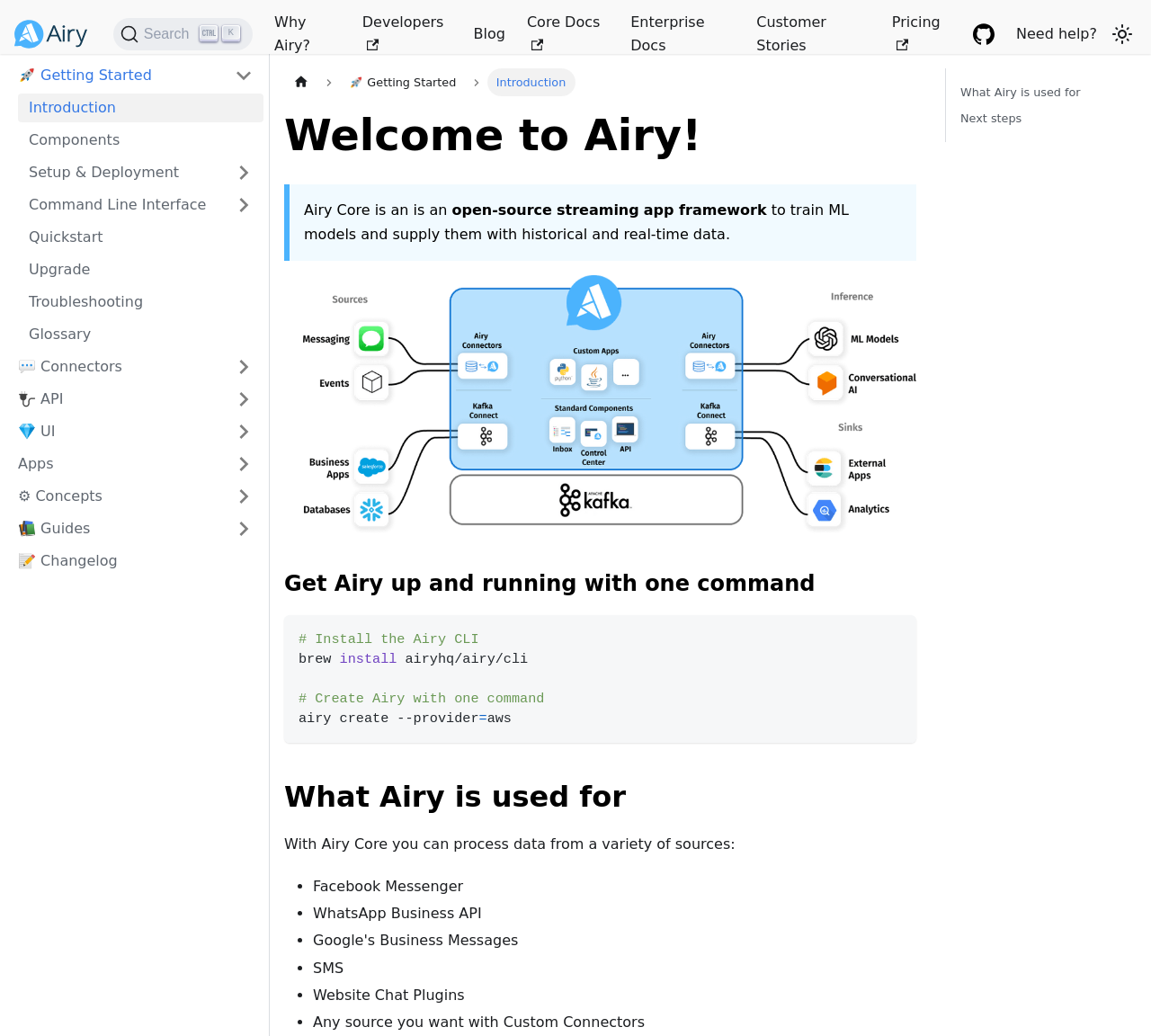Identify the bounding box coordinates of the clickable region required to complete the instruction: "Go to 'Why Airy?' page". The coordinates should be given as four float numbers within the range of 0 and 1, i.e., [left, top, right, bottom].

[0.229, 0.007, 0.305, 0.06]